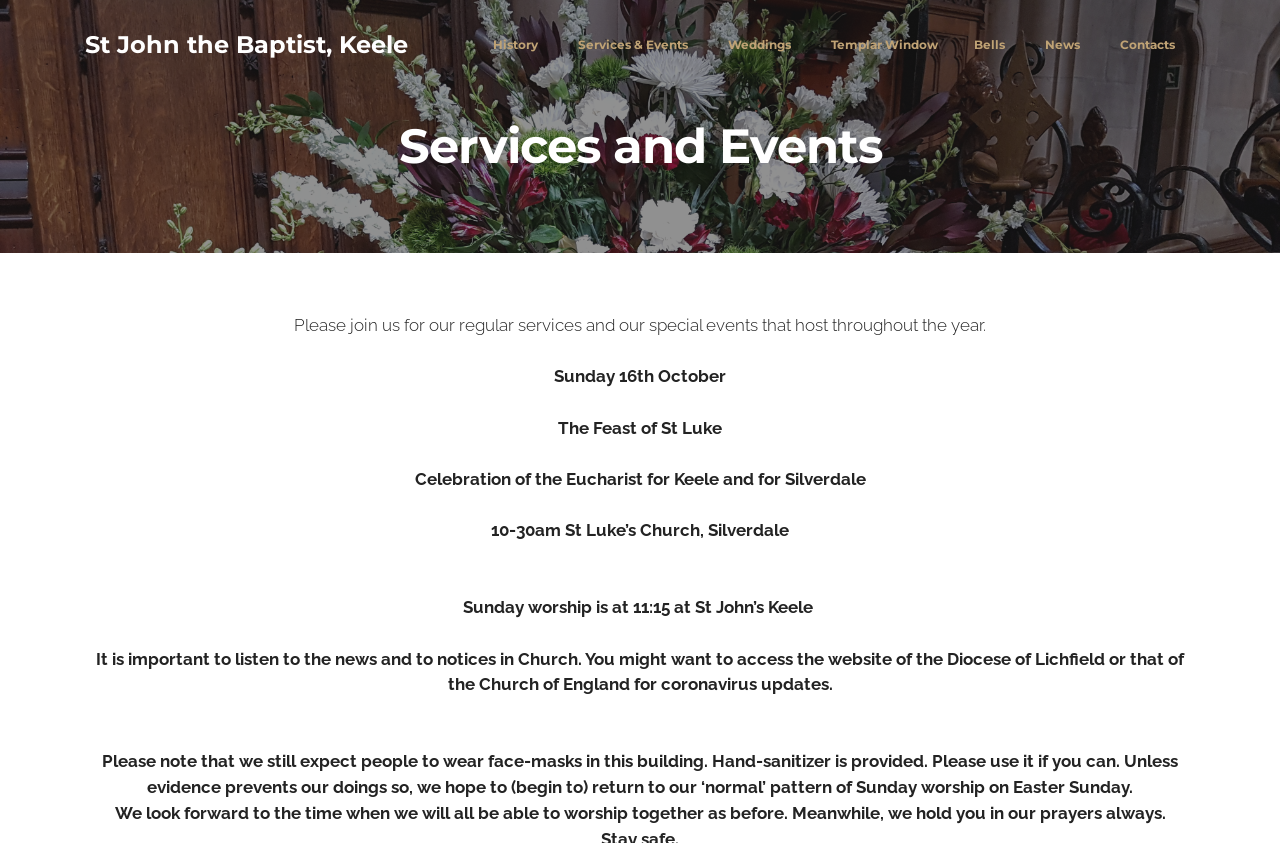Can you specify the bounding box coordinates of the area that needs to be clicked to fulfill the following instruction: "Send an email to the company"?

None